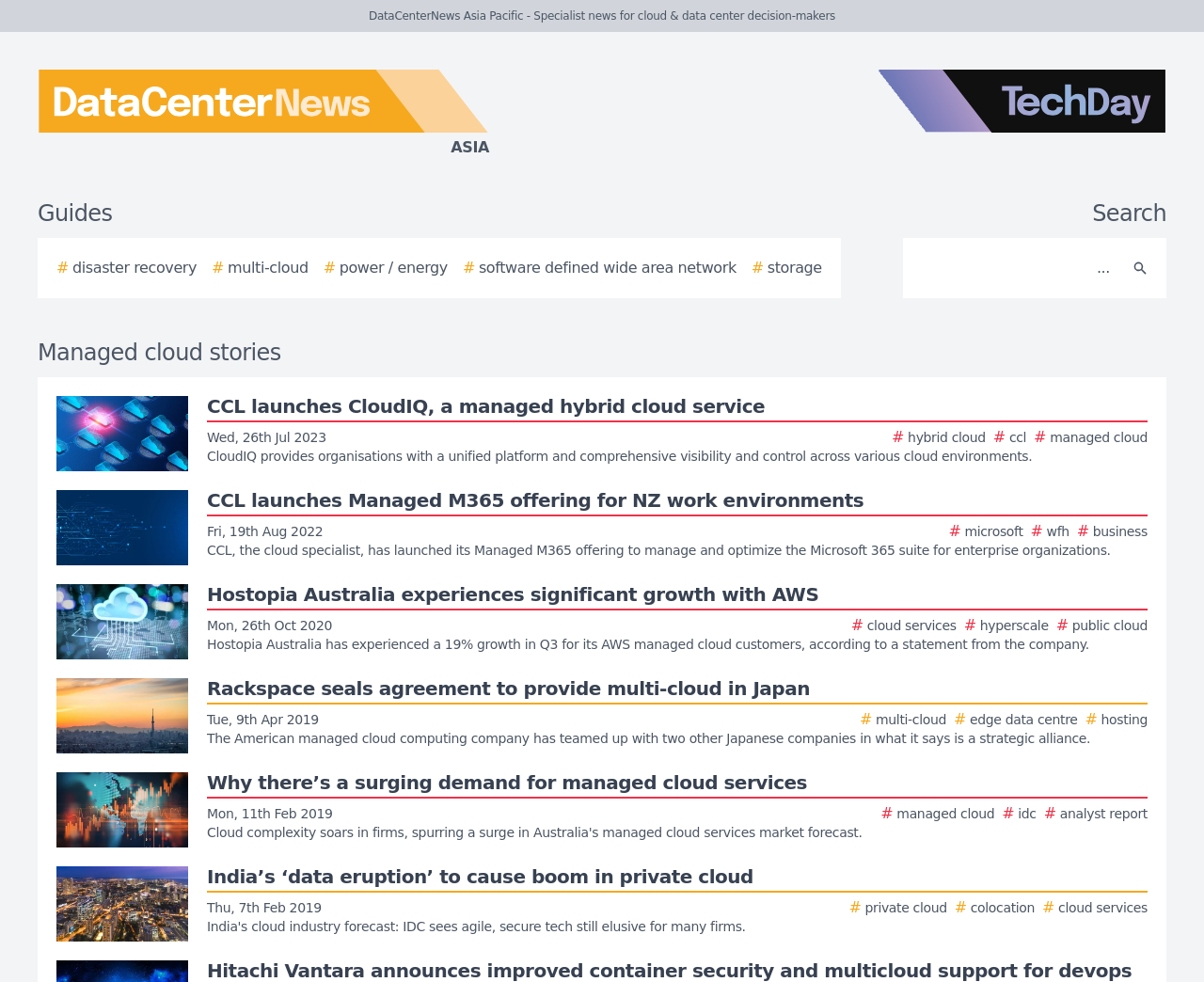Please find the bounding box coordinates of the element that you should click to achieve the following instruction: "Search for cloud stories". The coordinates should be presented as four float numbers between 0 and 1: [left, top, right, bottom].

[0.756, 0.25, 0.931, 0.296]